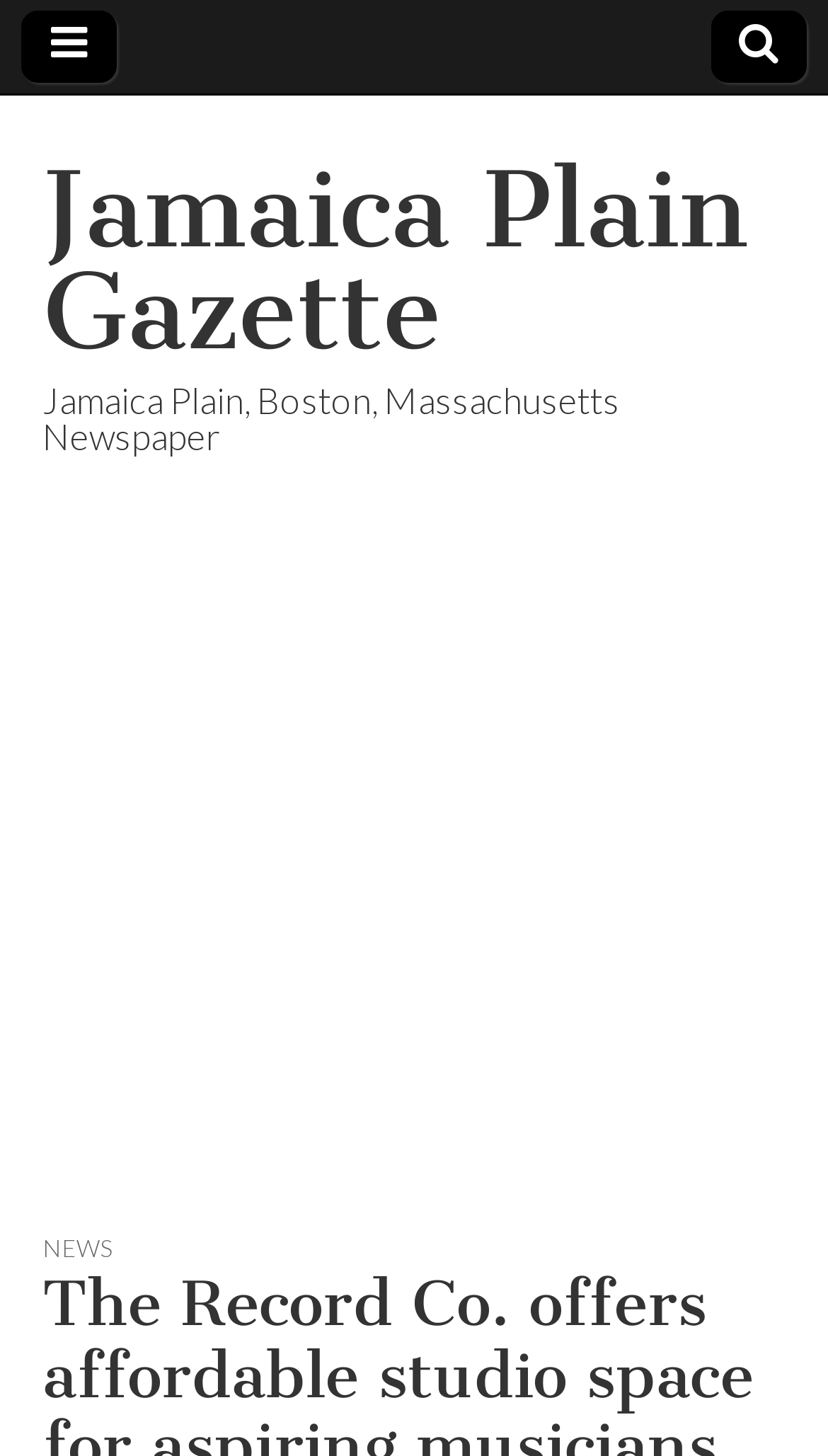Provide a brief response to the question using a single word or phrase: 
What is the location of the newspaper?

Jamaica Plain, Boston, Massachusetts